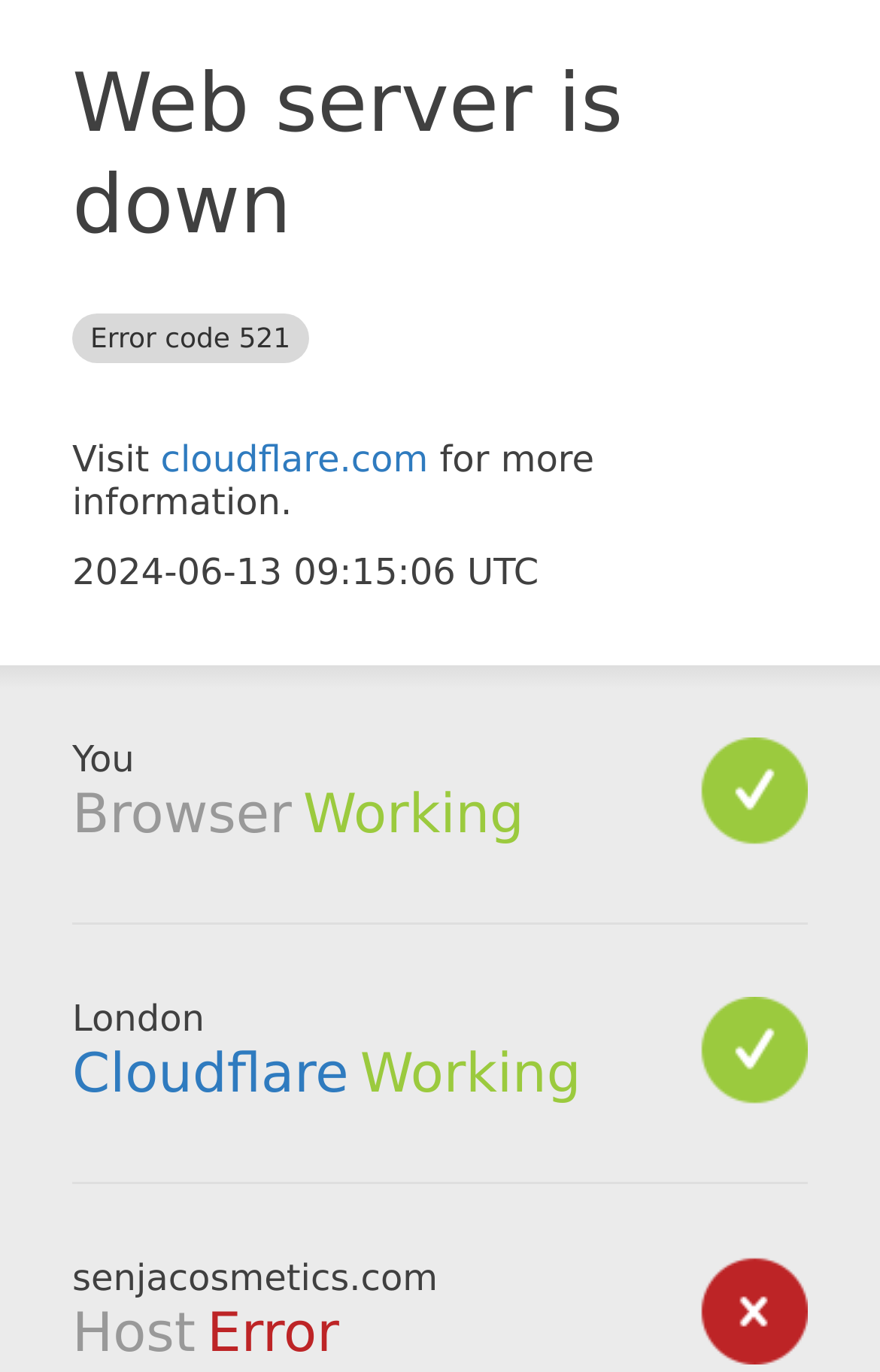Identify and extract the heading text of the webpage.

Web server is down Error code 521